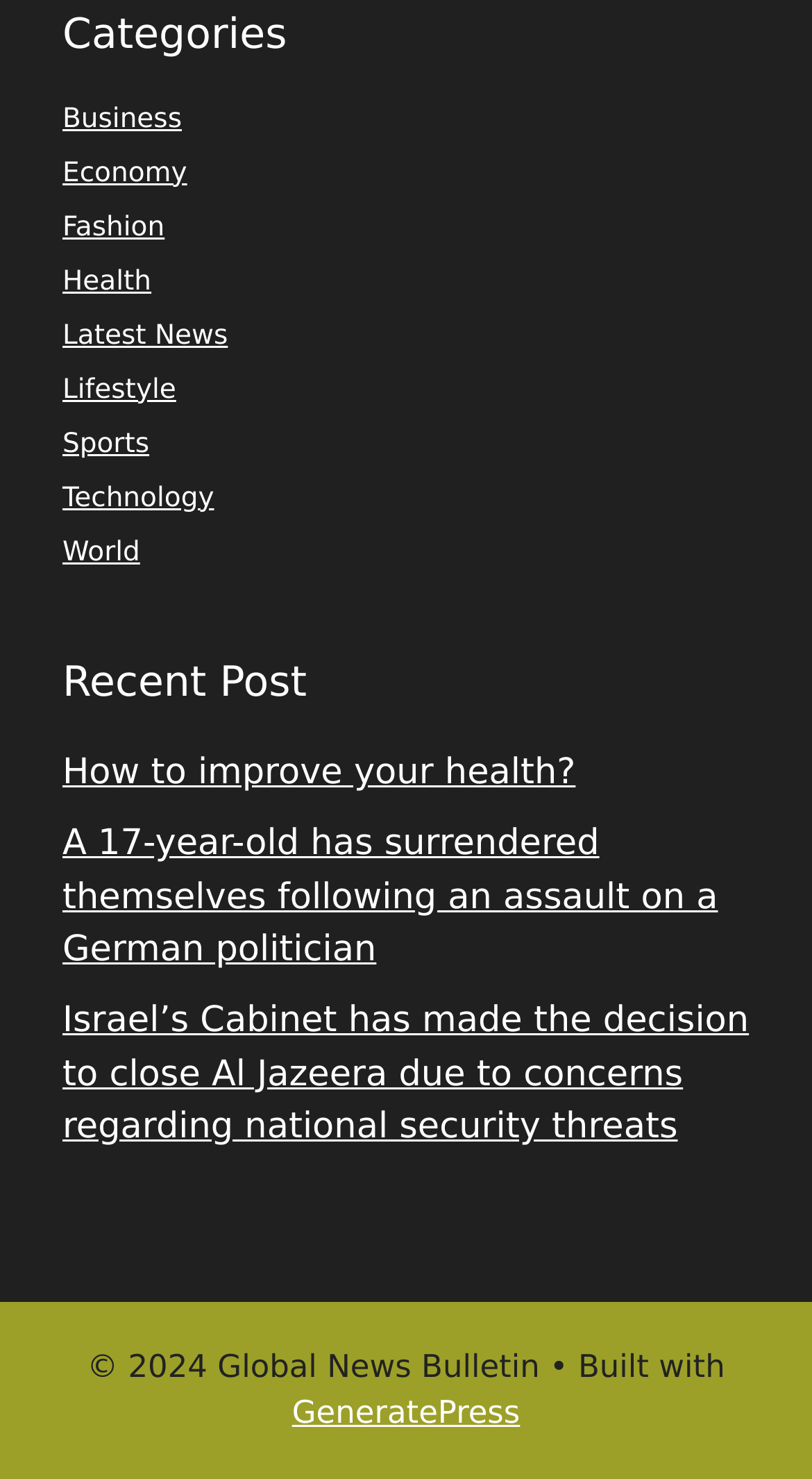What is the title of the first recent post?
Respond to the question with a single word or phrase according to the image.

How to improve your health?